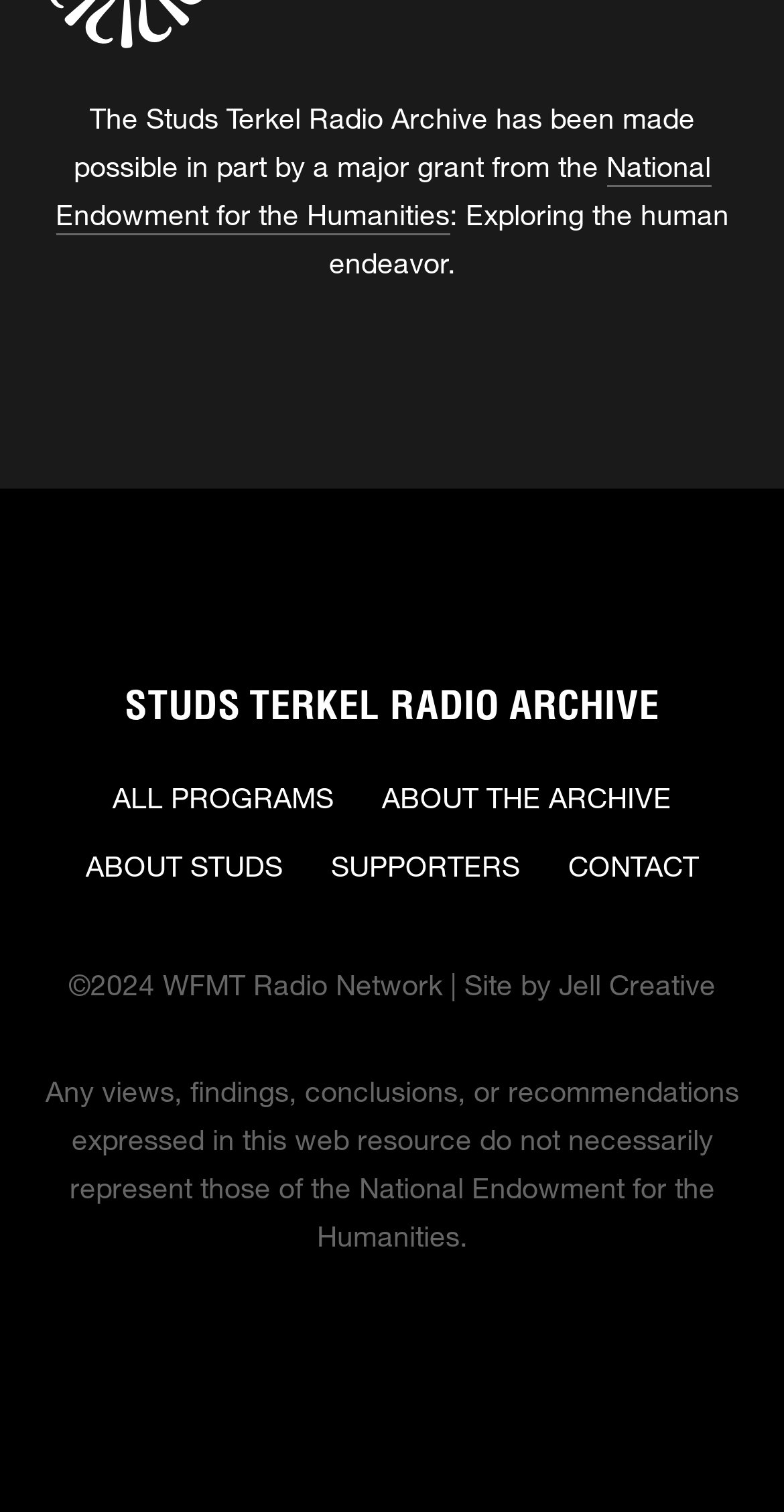Answer the question using only one word or a concise phrase: Who is the creator of the website?

Jell Creative